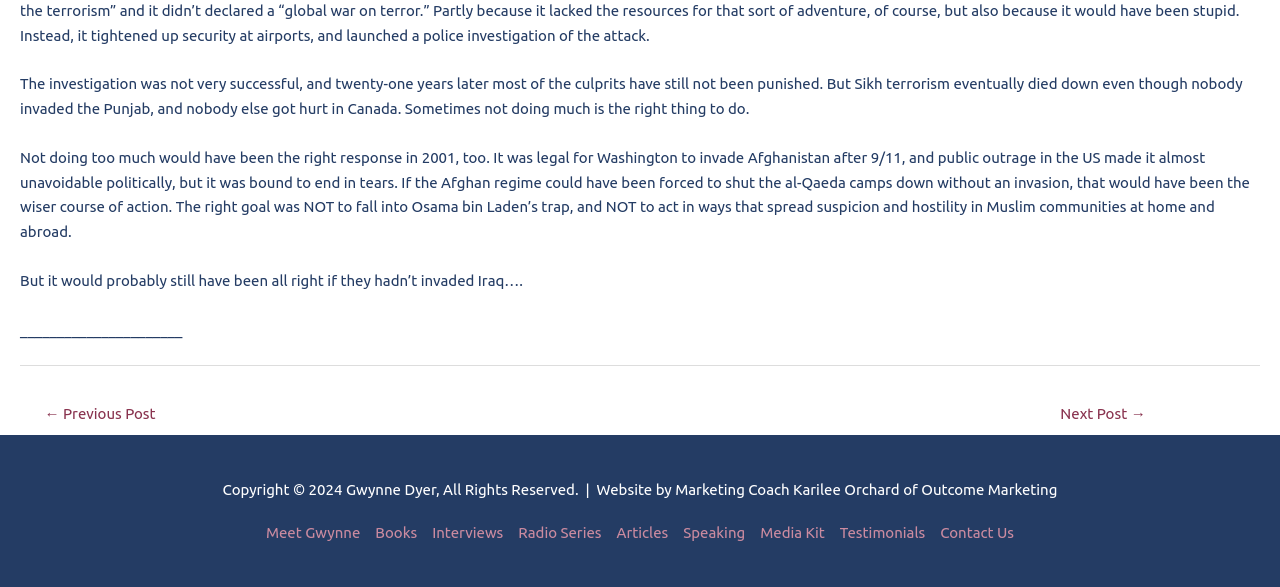Locate the bounding box coordinates of the element to click to perform the following action: 'contact us'. The coordinates should be given as four float values between 0 and 1, in the form of [left, top, right, bottom].

[0.729, 0.892, 0.792, 0.921]